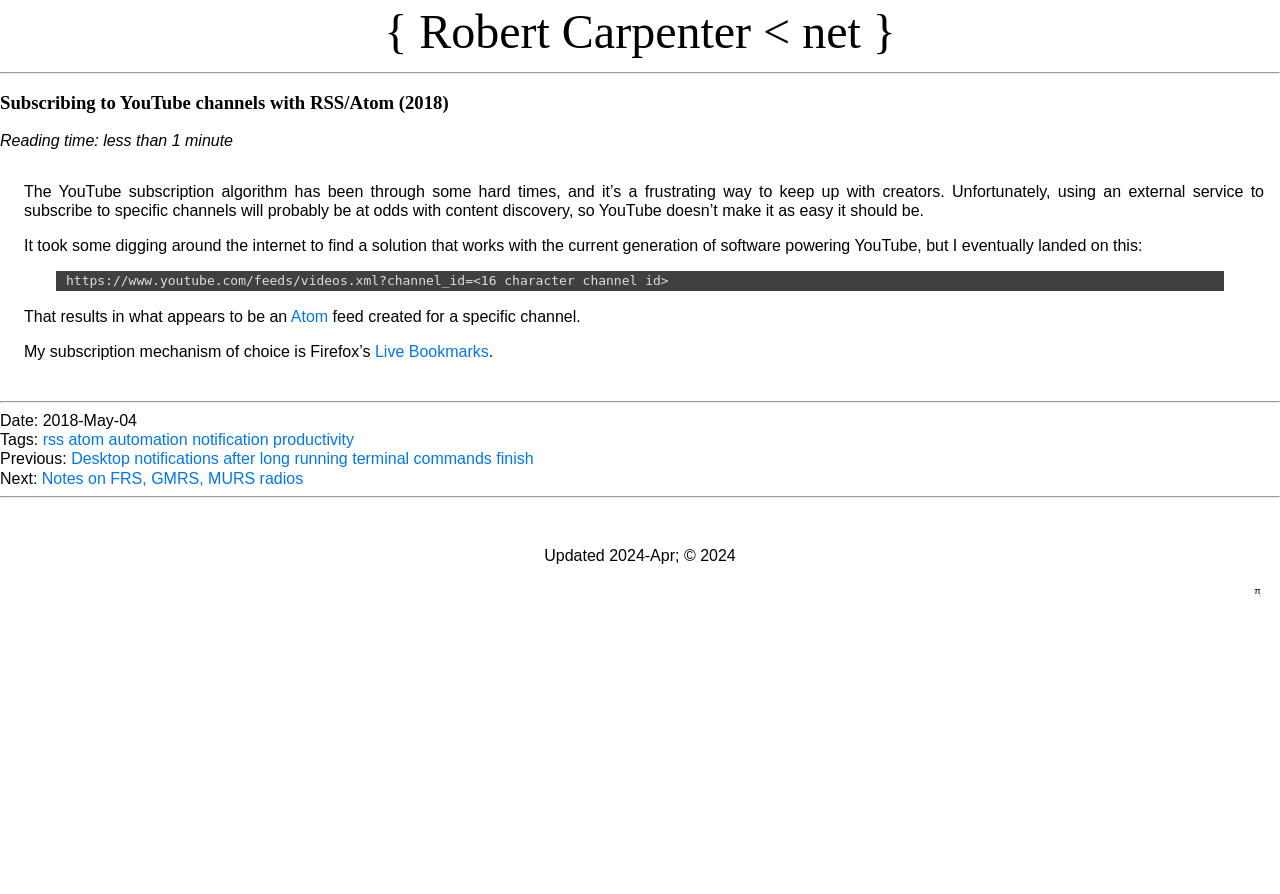Locate the bounding box coordinates of the UI element described by: "Live Bookmarks". The bounding box coordinates should consist of four float numbers between 0 and 1, i.e., [left, top, right, bottom].

[0.293, 0.383, 0.382, 0.402]